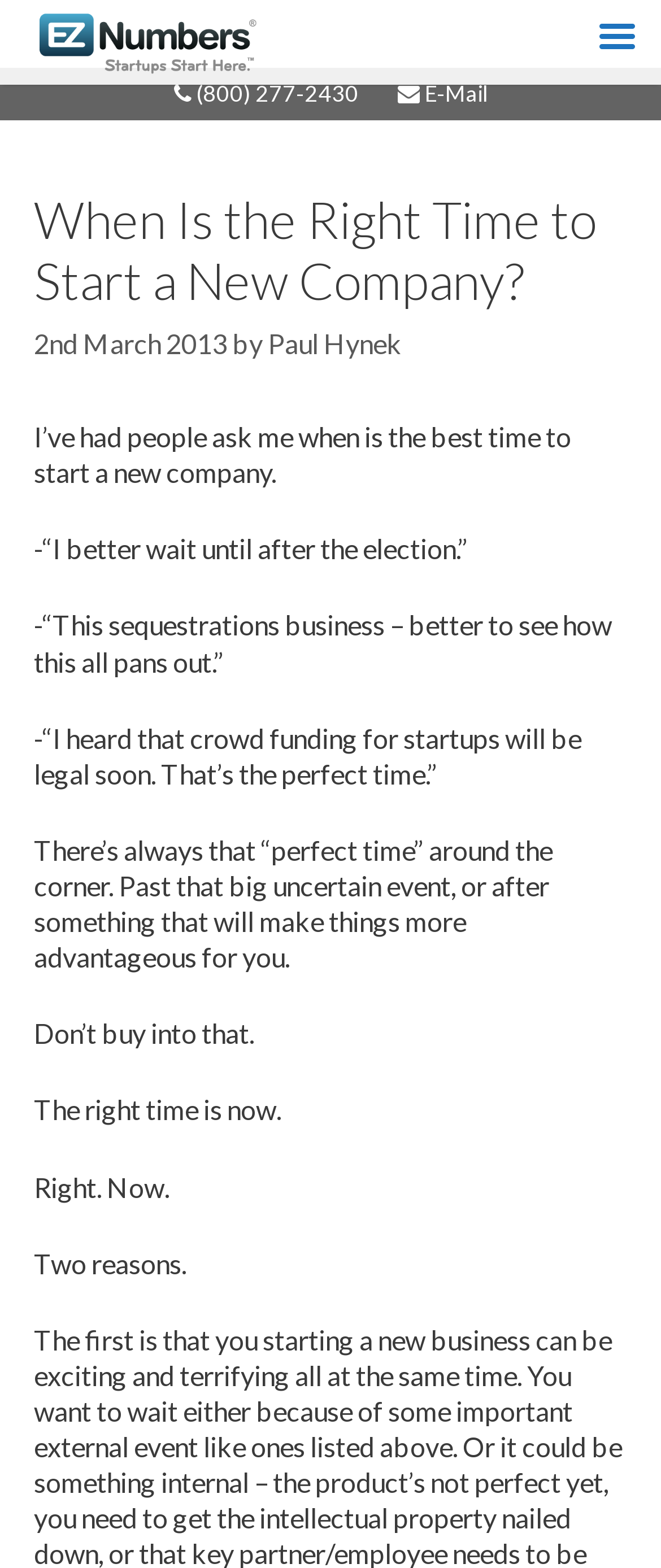Identify the bounding box of the HTML element described as: "(800) 277-2430".

[0.263, 0.051, 0.542, 0.068]